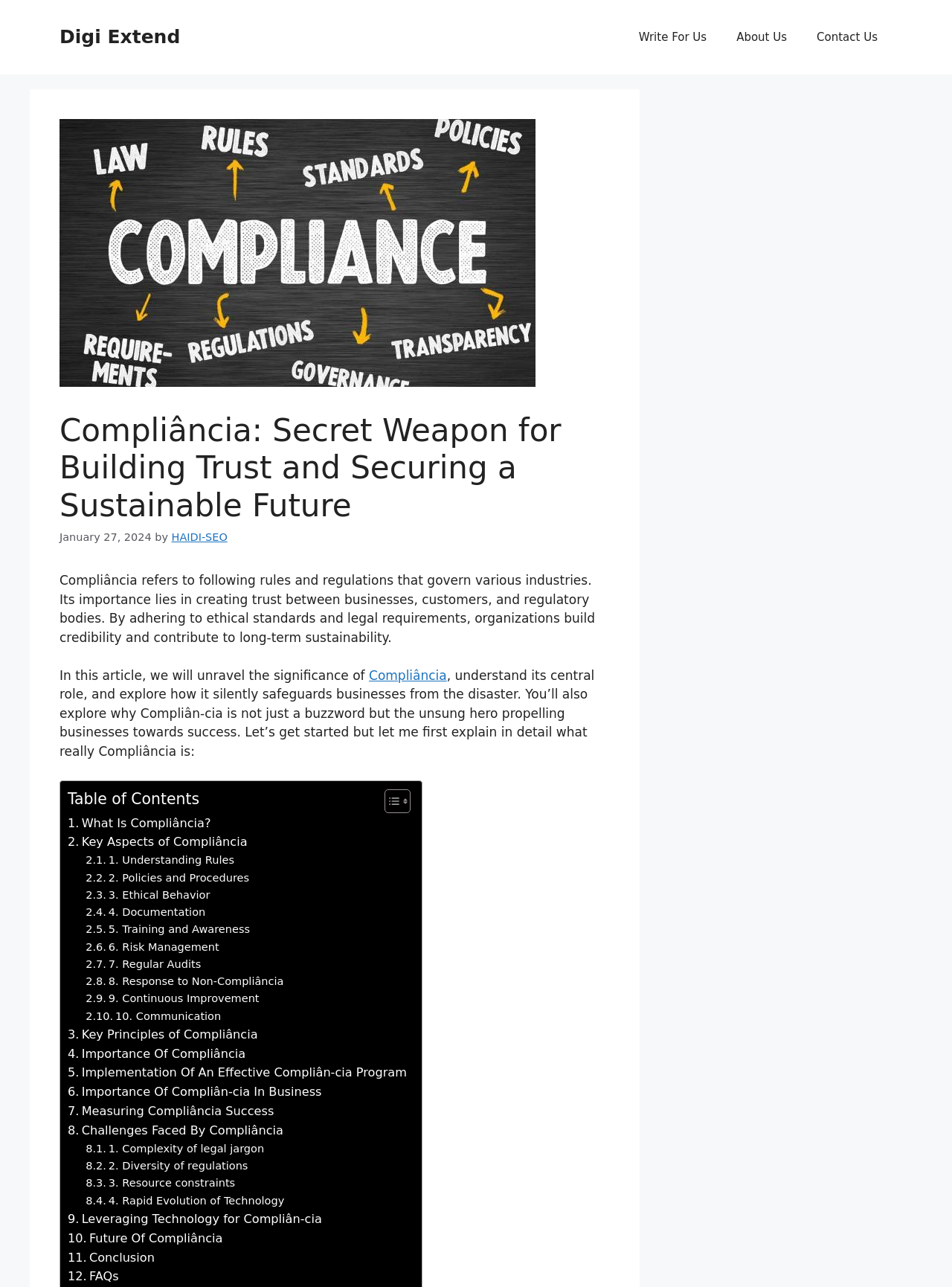Locate the bounding box coordinates of the clickable area needed to fulfill the instruction: "Learn more about 'What is Jenny mod apk?'".

None